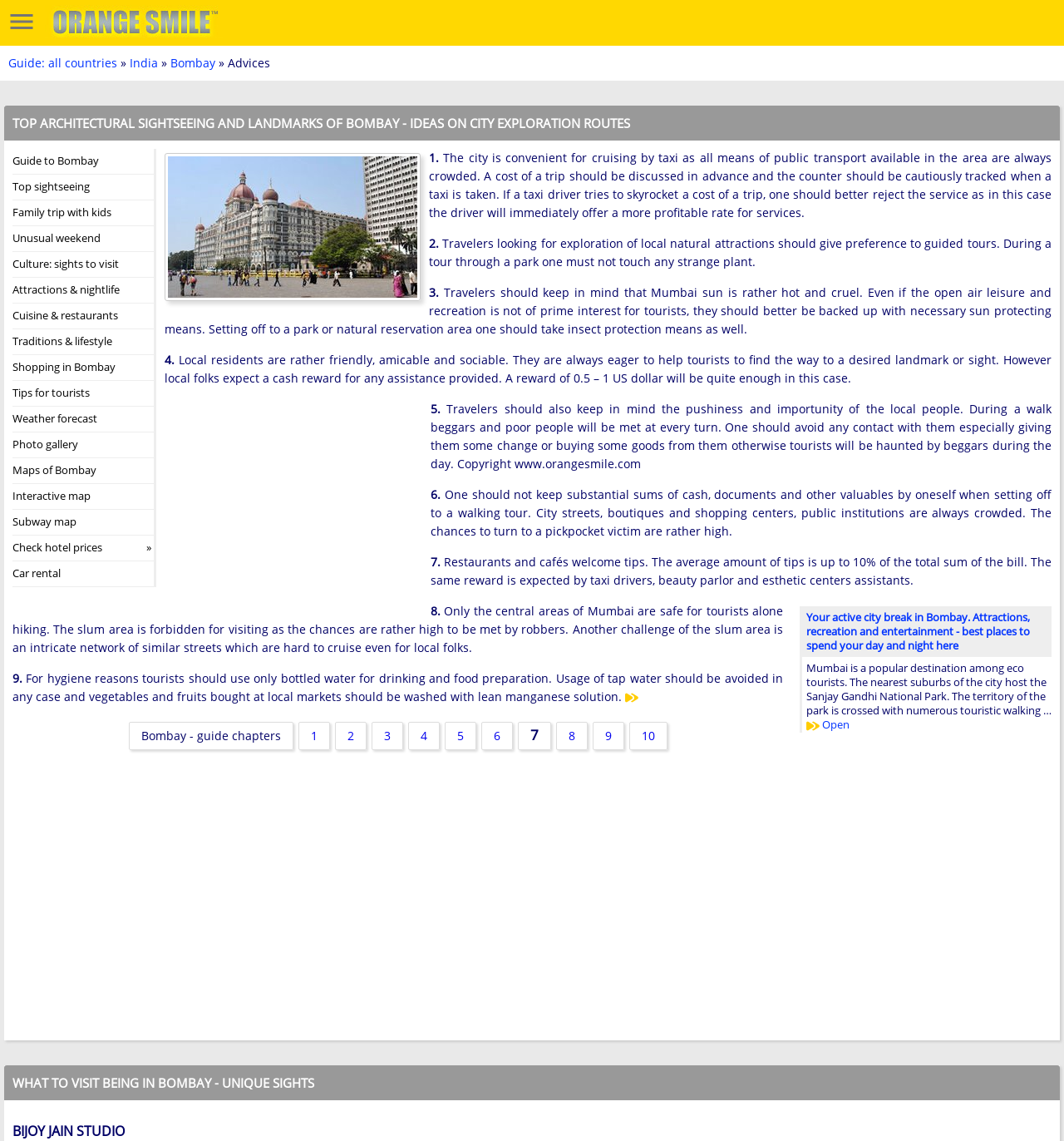Find the bounding box coordinates of the element I should click to carry out the following instruction: "Post a comment".

None